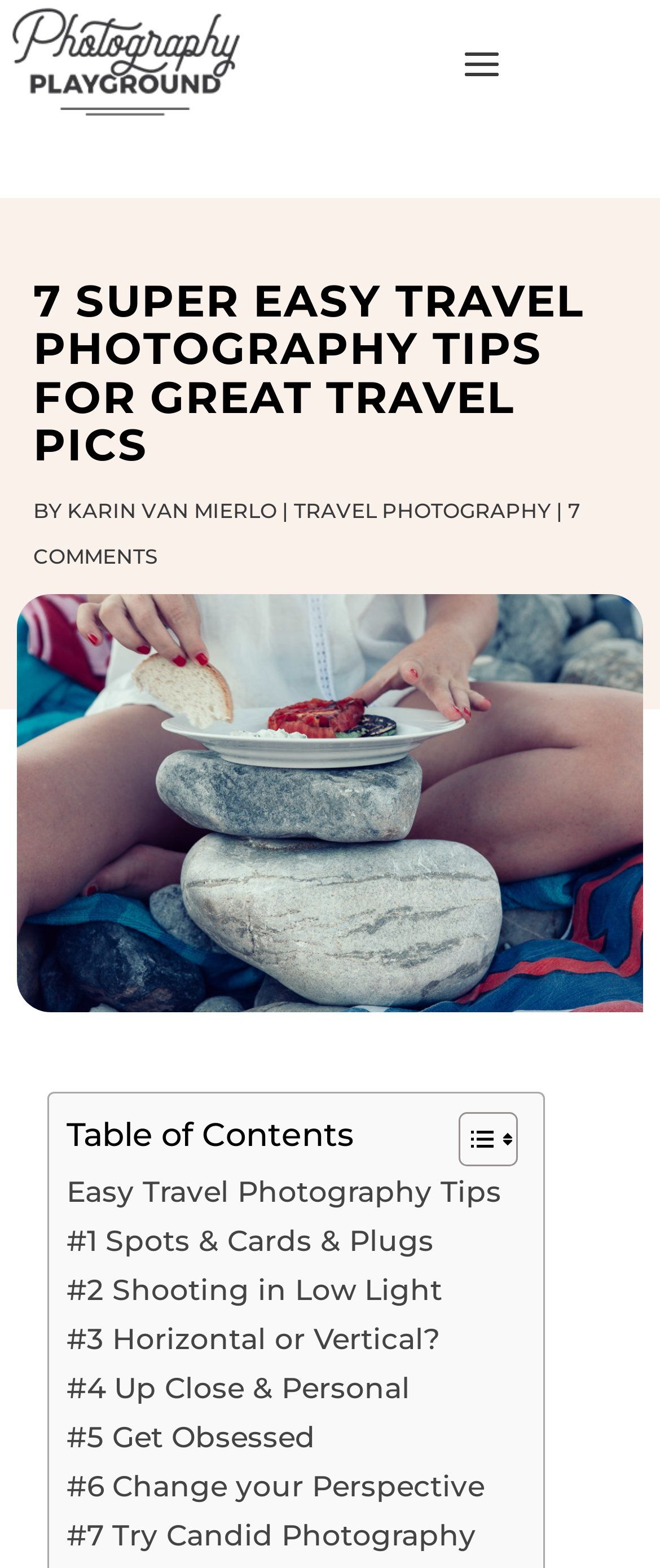Provide an in-depth caption for the contents of the webpage.

This webpage is about 7 easy travel photography tips for beginning travel photographers. At the top, there is a link on the left side, followed by a large heading that spans almost the entire width of the page, stating the title of the article. Below the heading, there is a line of text that includes the author's name, "KARIN VAN MIERLO", and a link to "TRAVEL PHOTOGRAPHY". On the right side of this line, there is a link to "7 COMMENTS". 

Below this section, there is a large image that takes up most of the width of the page, with a caption "easy travel photography tips". 

Underneath the image, there is a table of contents section, which includes a heading "Table of Contents" and a toggle button. The table of contents lists the 7 tips, each with a link to a specific section of the article. The tips are numbered from "#1 Spots & Cards & Plugs" to "#7 Try Candid Photography", and are listed vertically, one below the other, on the left side of the page.